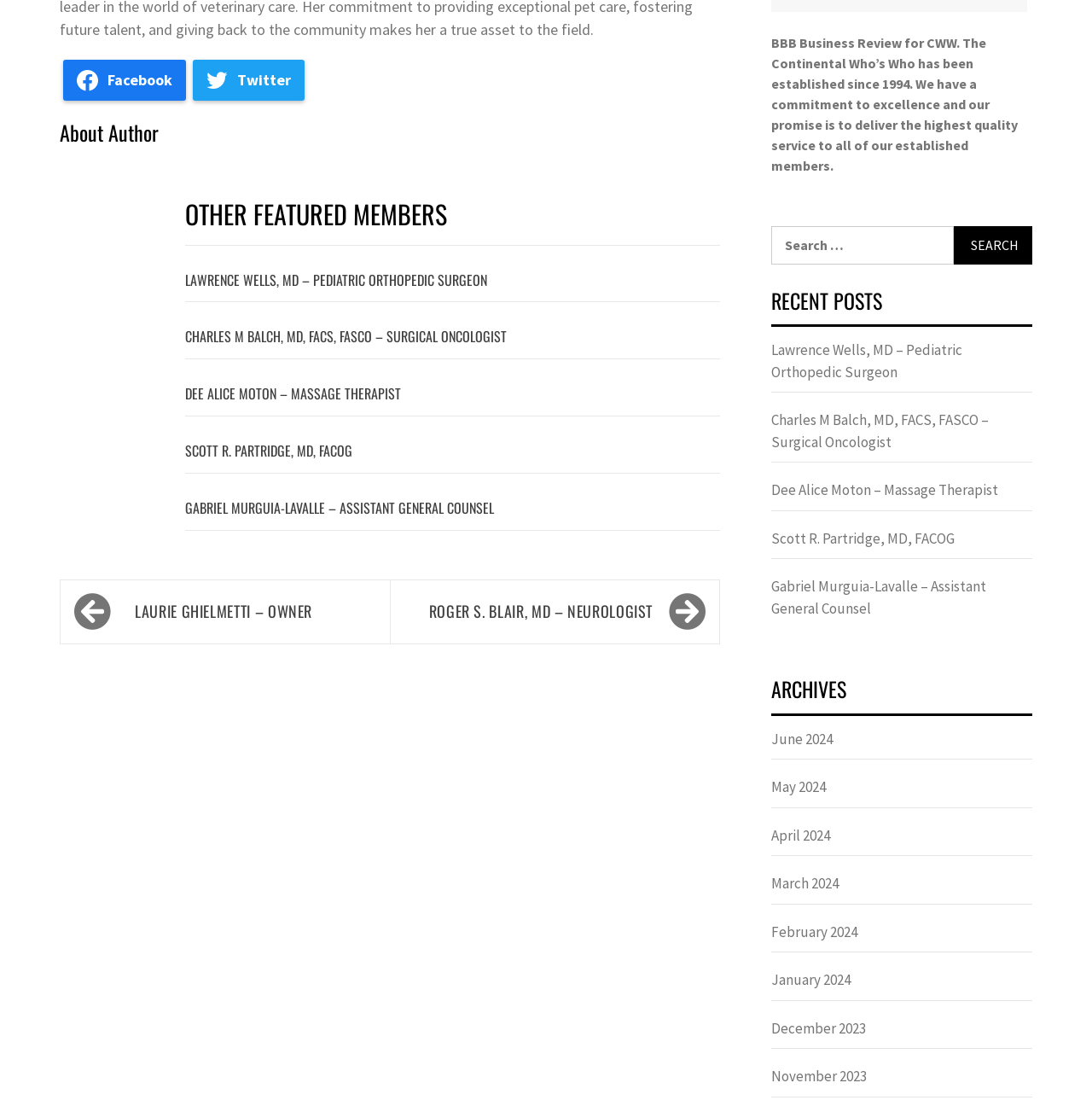Determine the bounding box coordinates of the clickable element to complete this instruction: "View Lawrence Wells' profile". Provide the coordinates in the format of four float numbers between 0 and 1, [left, top, right, bottom].

[0.17, 0.242, 0.446, 0.261]